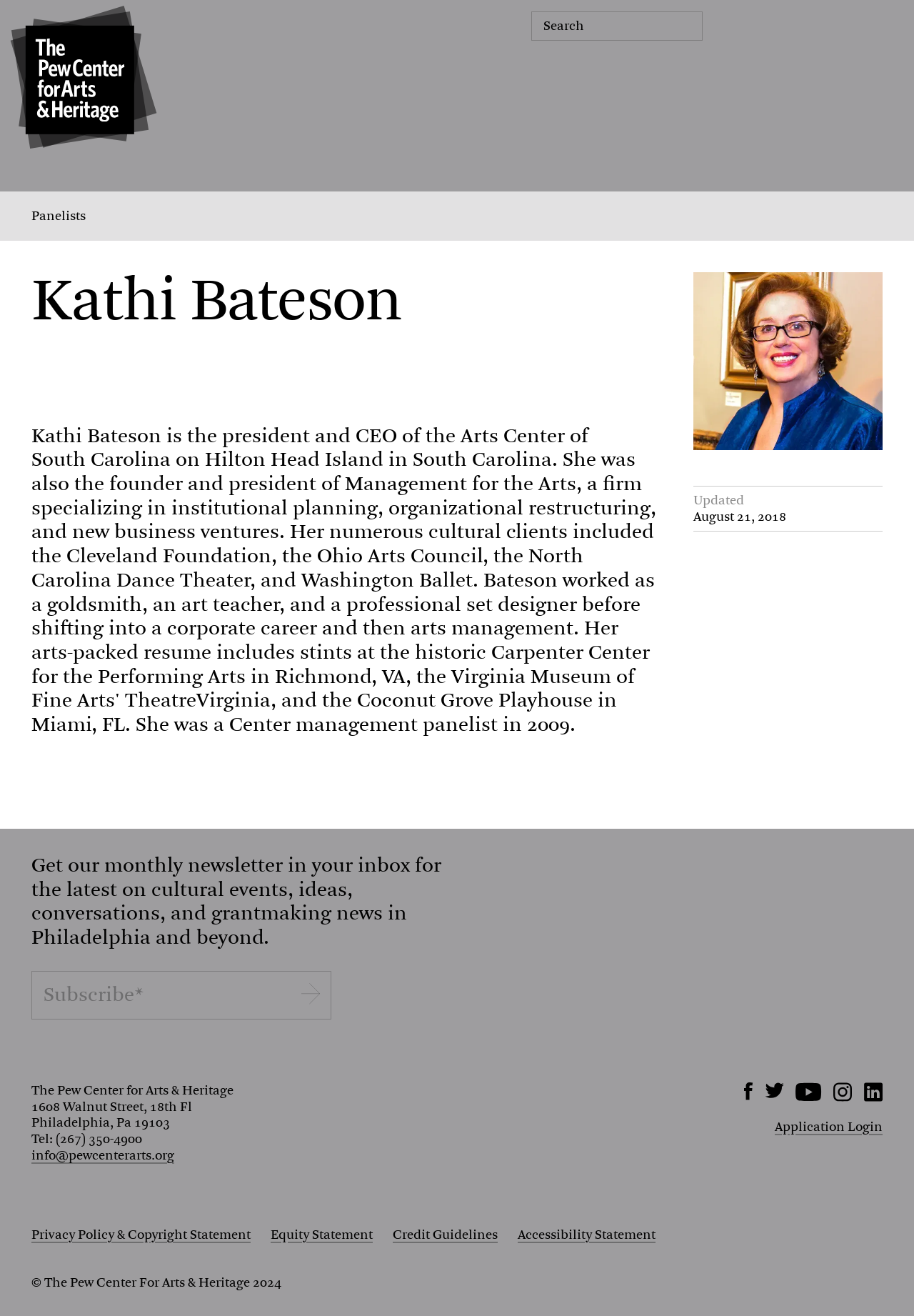What is the organization associated with Kathi Bateson?
Can you offer a detailed and complete answer to this question?

The webpage has a link 'Pew Center for Arts and Heritage' at the top, and the footer section also mentions 'The Pew Center for Arts & Heritage' as the organization.